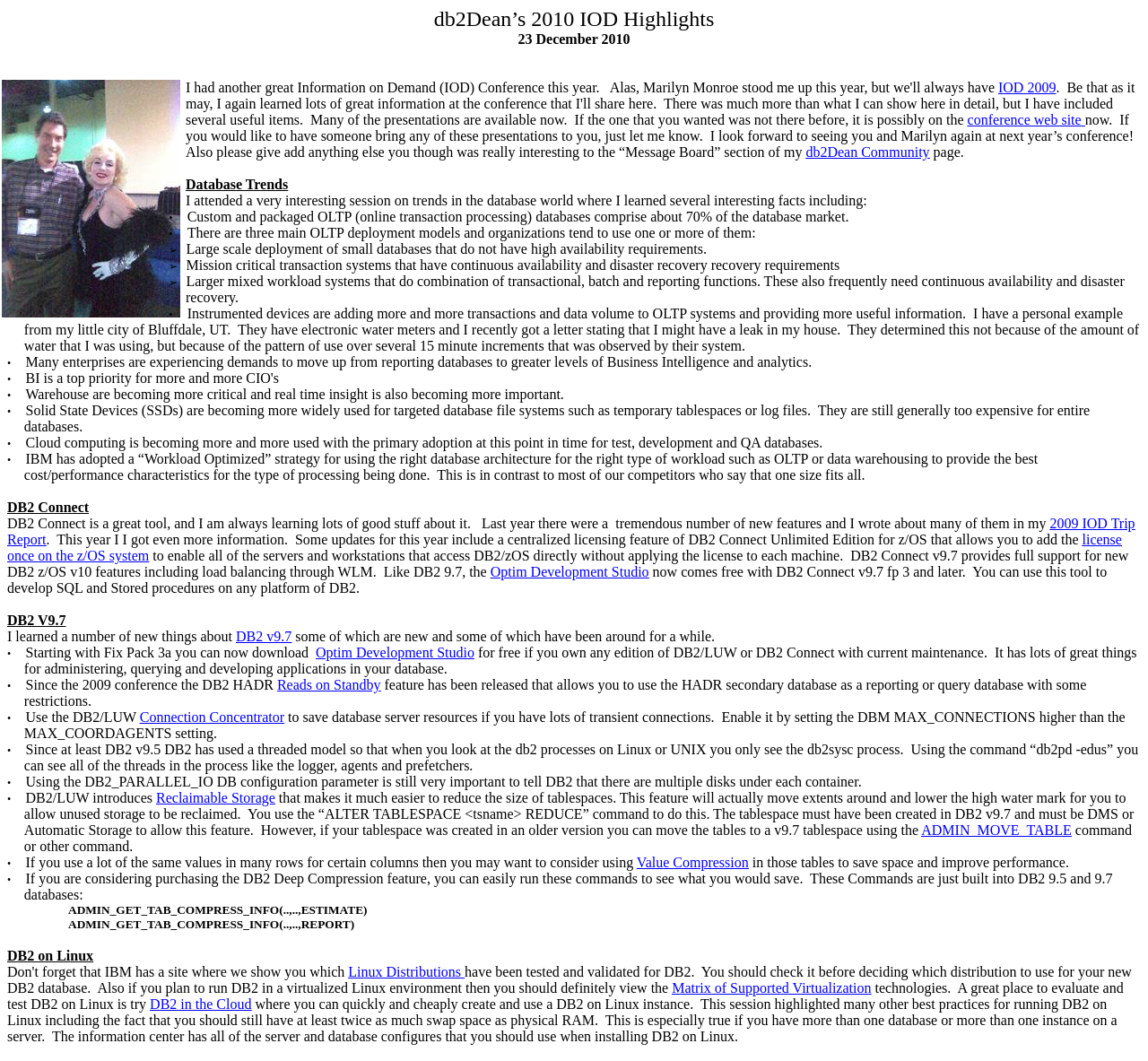Please give a succinct answer using a single word or phrase:
What is the date mentioned at the top of the page?

23 December 2010